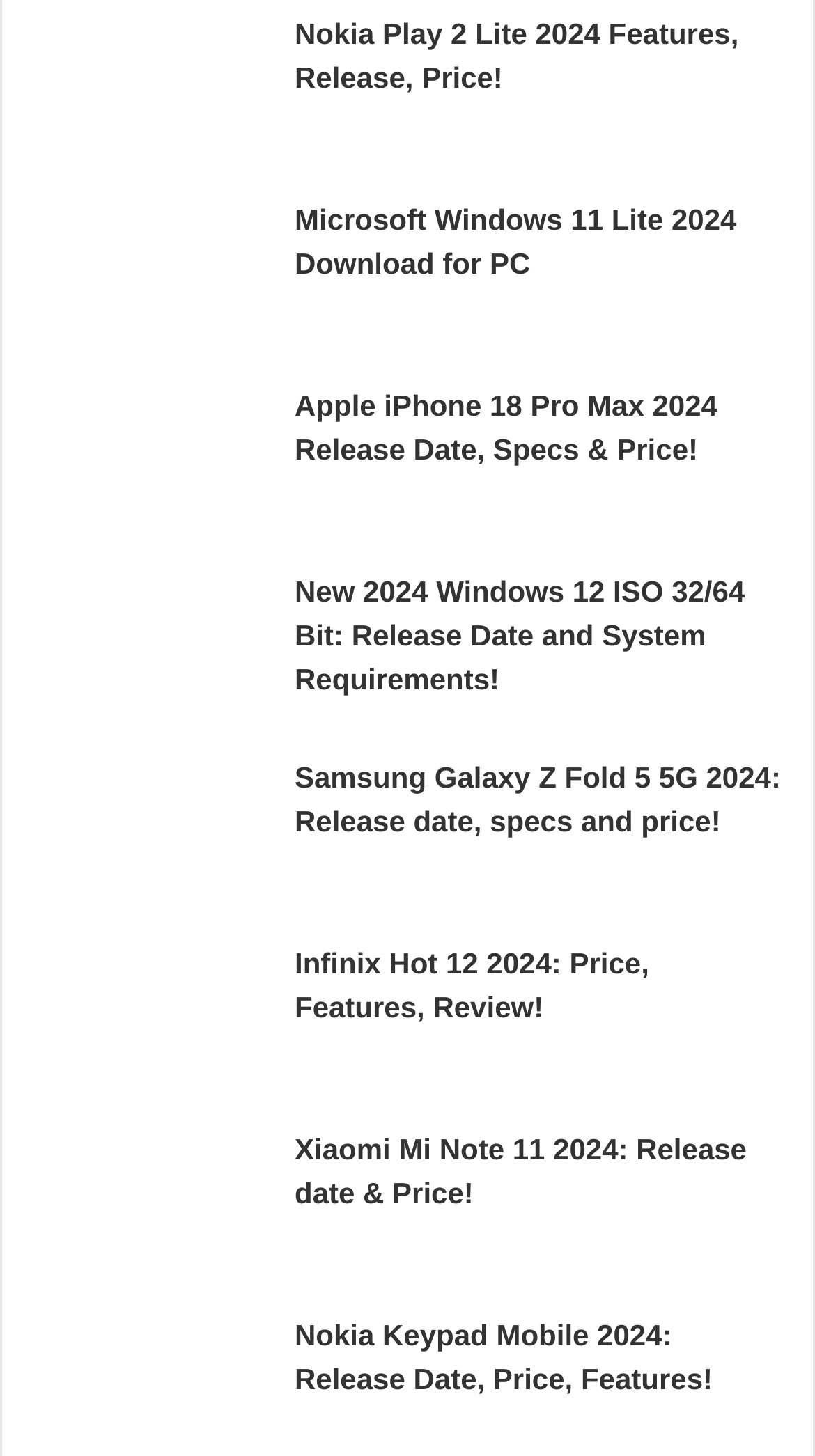Provide the bounding box coordinates for the area that should be clicked to complete the instruction: "Download Microsoft Windows 11 Lite 2024".

[0.041, 0.136, 0.323, 0.244]